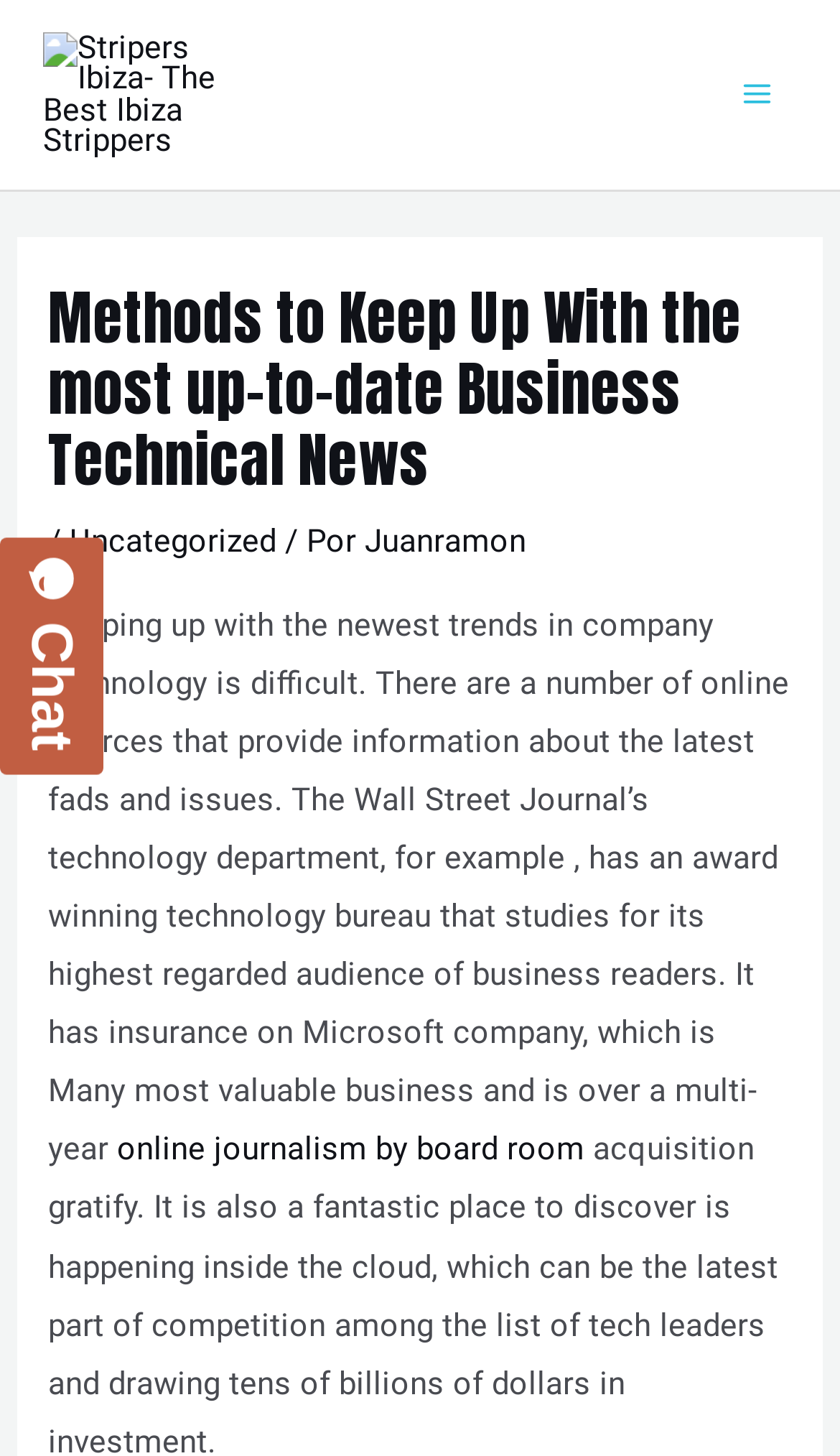Create a full and detailed caption for the entire webpage.

The webpage appears to be a blog or news article page, with a focus on business technology news. At the top left, there is a logo image and a link to "Stripers Ibiza- The Best Ibiza Strippers", which seems to be the website's title. To the top right, there is a button labeled "Main Menu" with an accompanying image.

Below the top section, there is a header area with a heading that reads "Methods to Keep Up With the most up-to-date Business Technical News". This is followed by a series of links and text, including a slash separator, a link to "Uncategorized", and a link to "Juanramon". The text "Por" is also present in this section.

The main content of the page is a block of text that discusses the challenges of keeping up with the latest business technology trends and mentions the Wall Street Journal's technology department as a reliable source of information. The text also mentions Microsoft as one of the most valuable businesses.

At the bottom left of the page, there is an iframe containing a chat widget. Additionally, there is a link to "online journalism by board room" located near the bottom of the page.